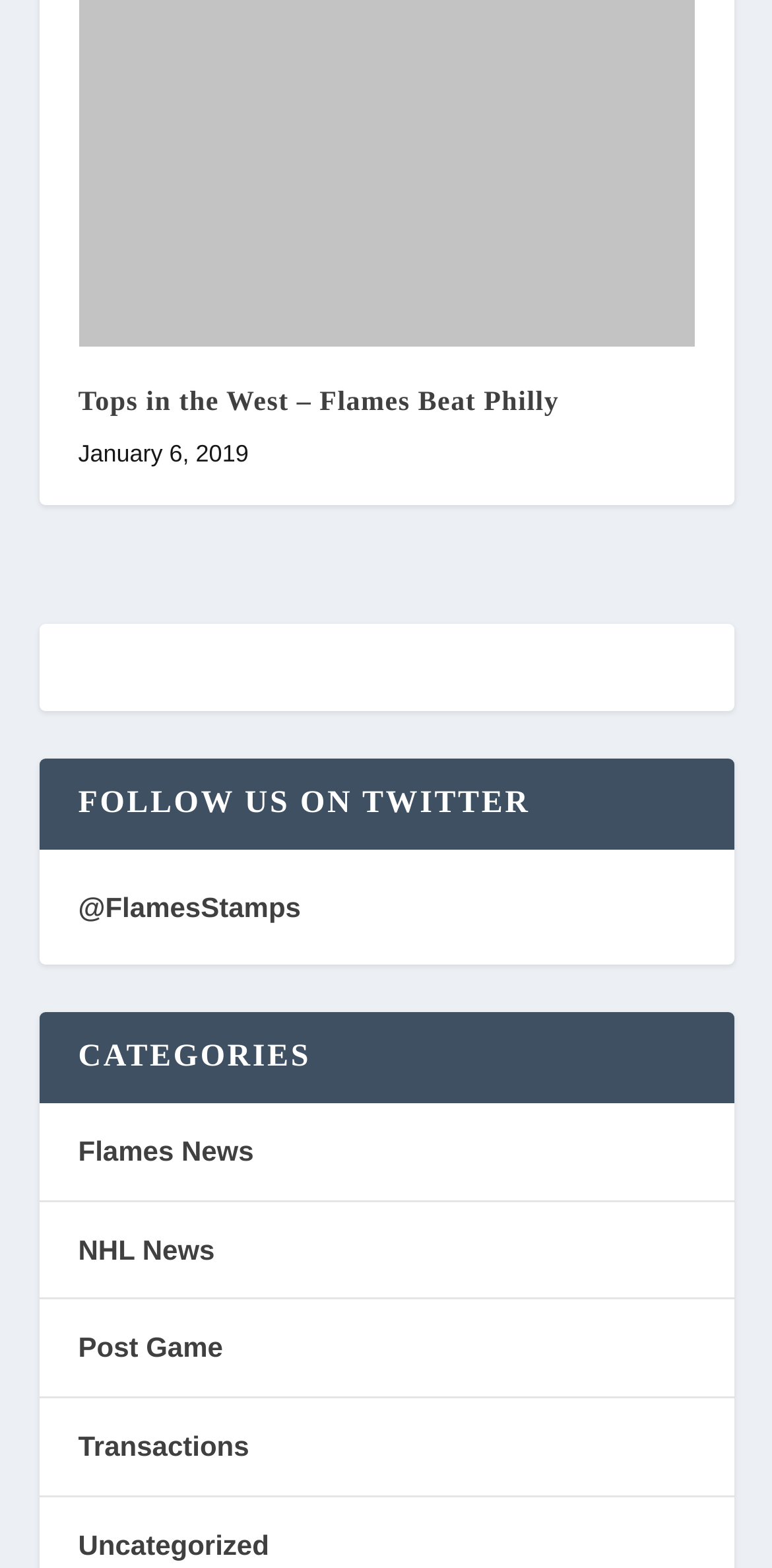What is the category of the link 'Post Game'?
Provide a concise answer using a single word or phrase based on the image.

Post Game